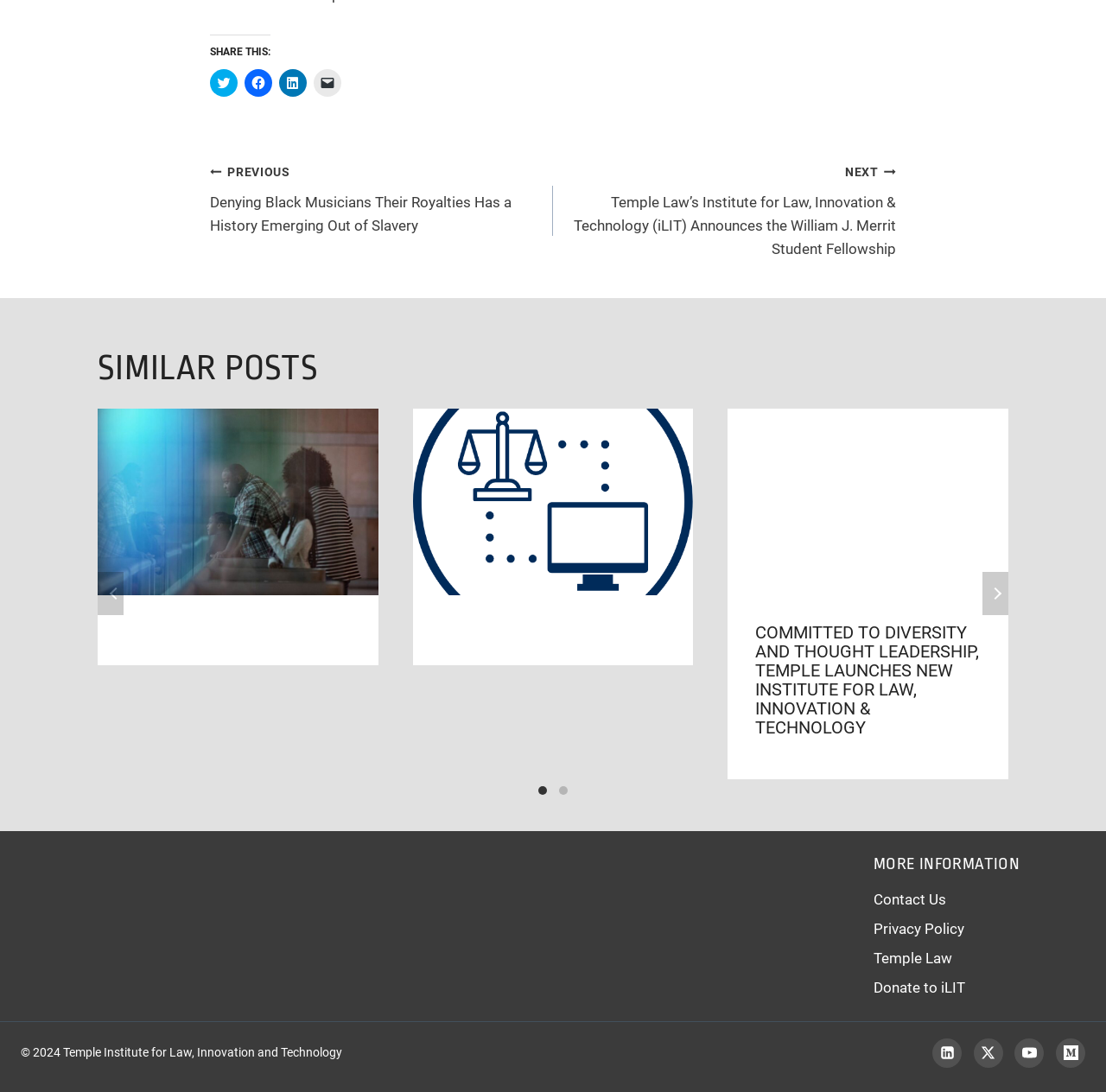Identify the bounding box coordinates for the region to click in order to carry out this instruction: "Go to previous post". Provide the coordinates using four float numbers between 0 and 1, formatted as [left, top, right, bottom].

[0.19, 0.147, 0.5, 0.218]